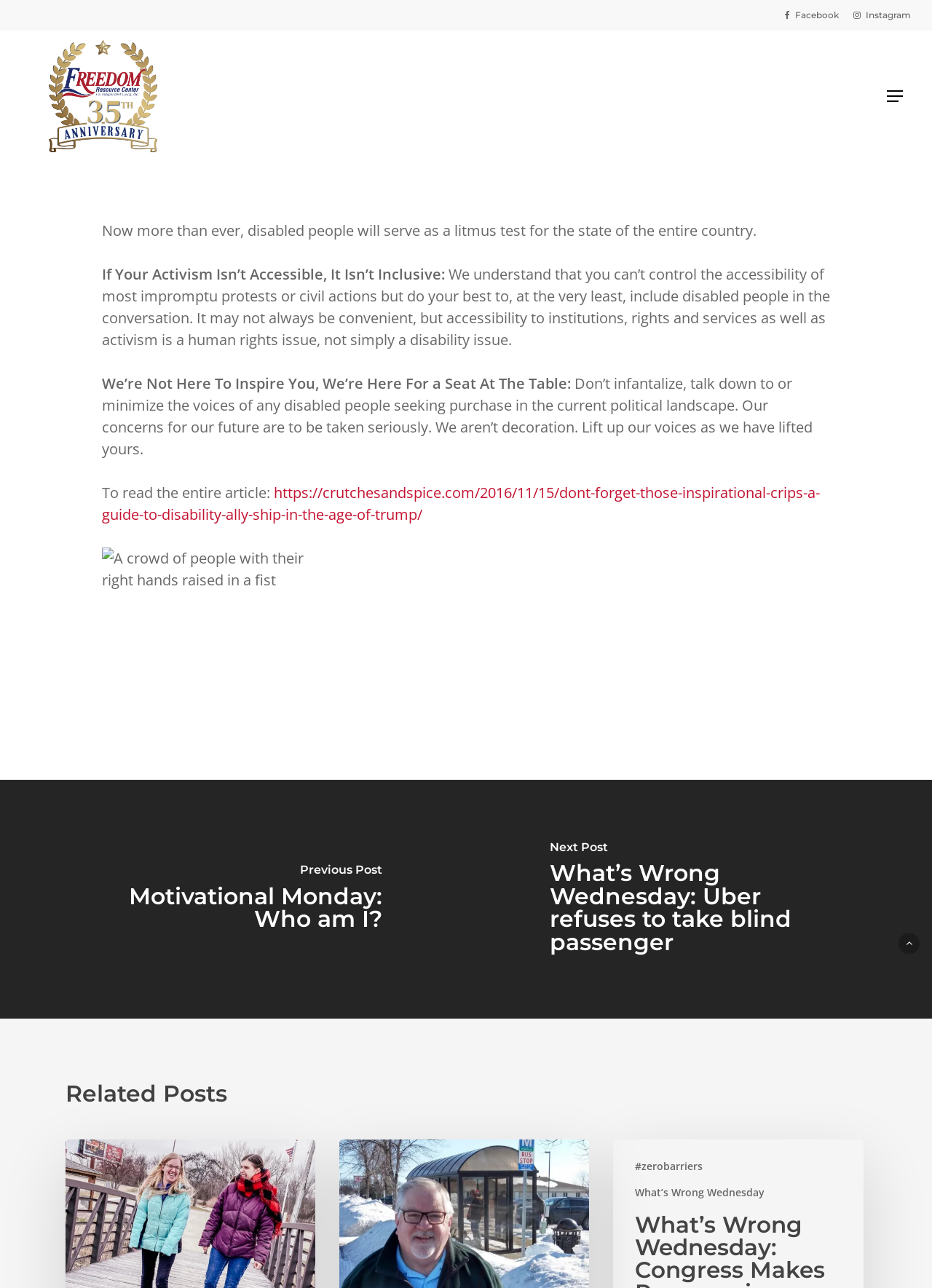Please locate the bounding box coordinates of the element that should be clicked to achieve the given instruction: "Read the entire article".

[0.109, 0.375, 0.88, 0.407]